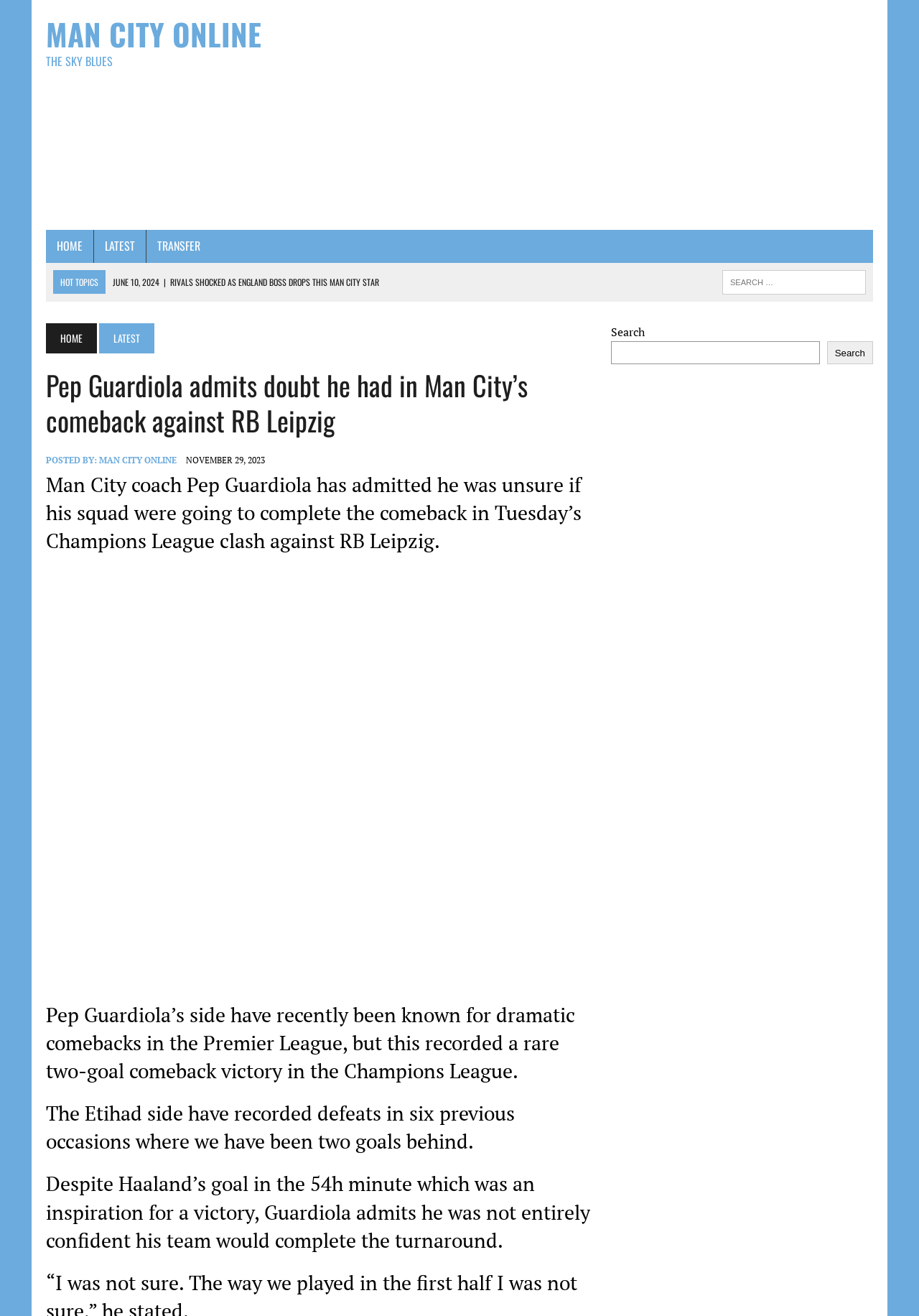Refer to the element description Home and identify the corresponding bounding box in the screenshot. Format the coordinates as (top-left x, top-left y, bottom-right x, bottom-right y) with values in the range of 0 to 1.

[0.05, 0.245, 0.105, 0.269]